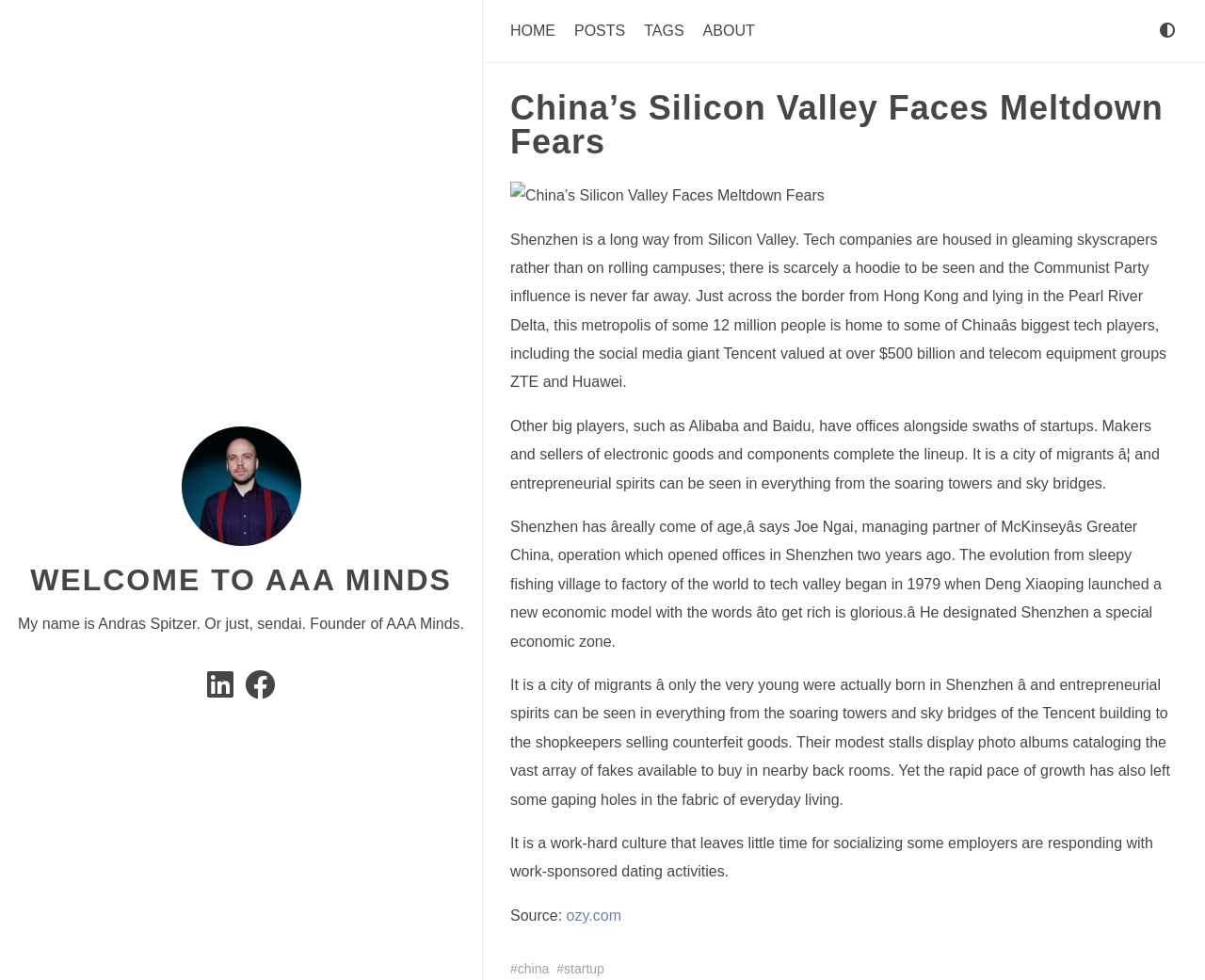What is the source of the article?
Please respond to the question with a detailed and informative answer.

The answer can be found in the link element with the text 'ozy.com' which is located at the bottom of the webpage and is labeled as 'Source:'.